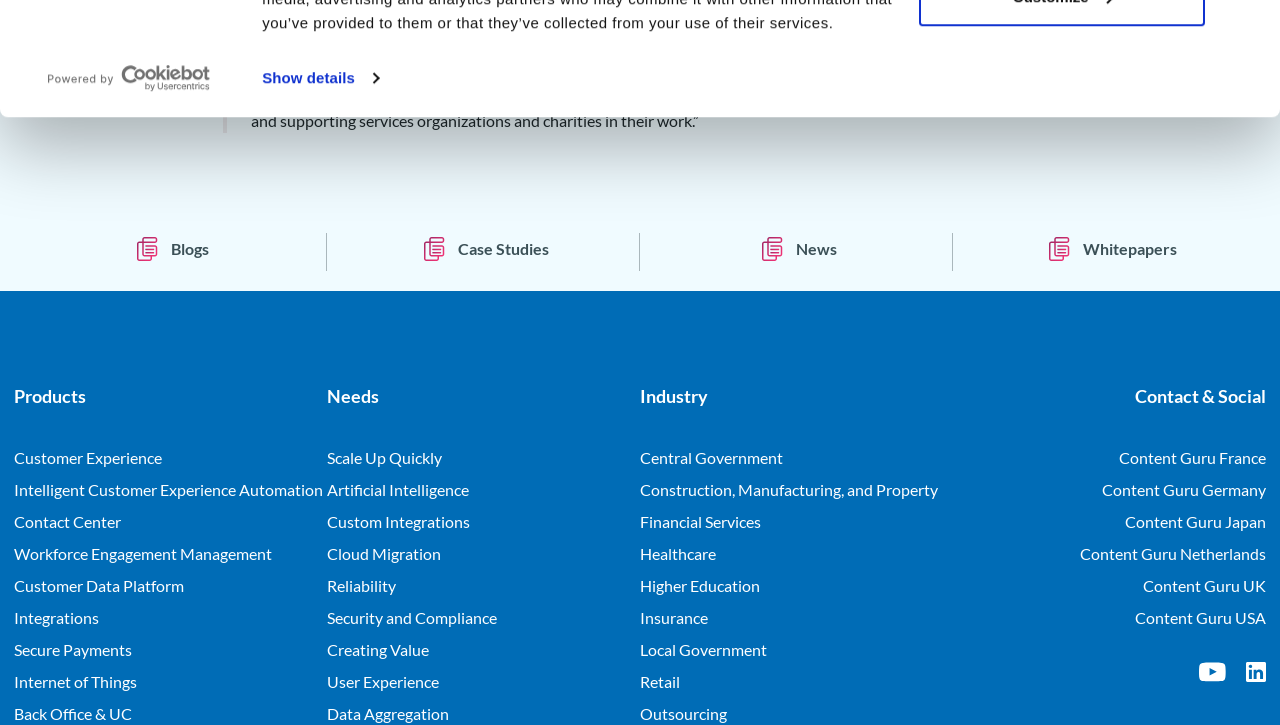Determine the bounding box coordinates of the section to be clicked to follow the instruction: "Visit Content Guru UK". The coordinates should be given as four float numbers between 0 and 1, formatted as [left, top, right, bottom].

[0.893, 0.792, 0.989, 0.825]